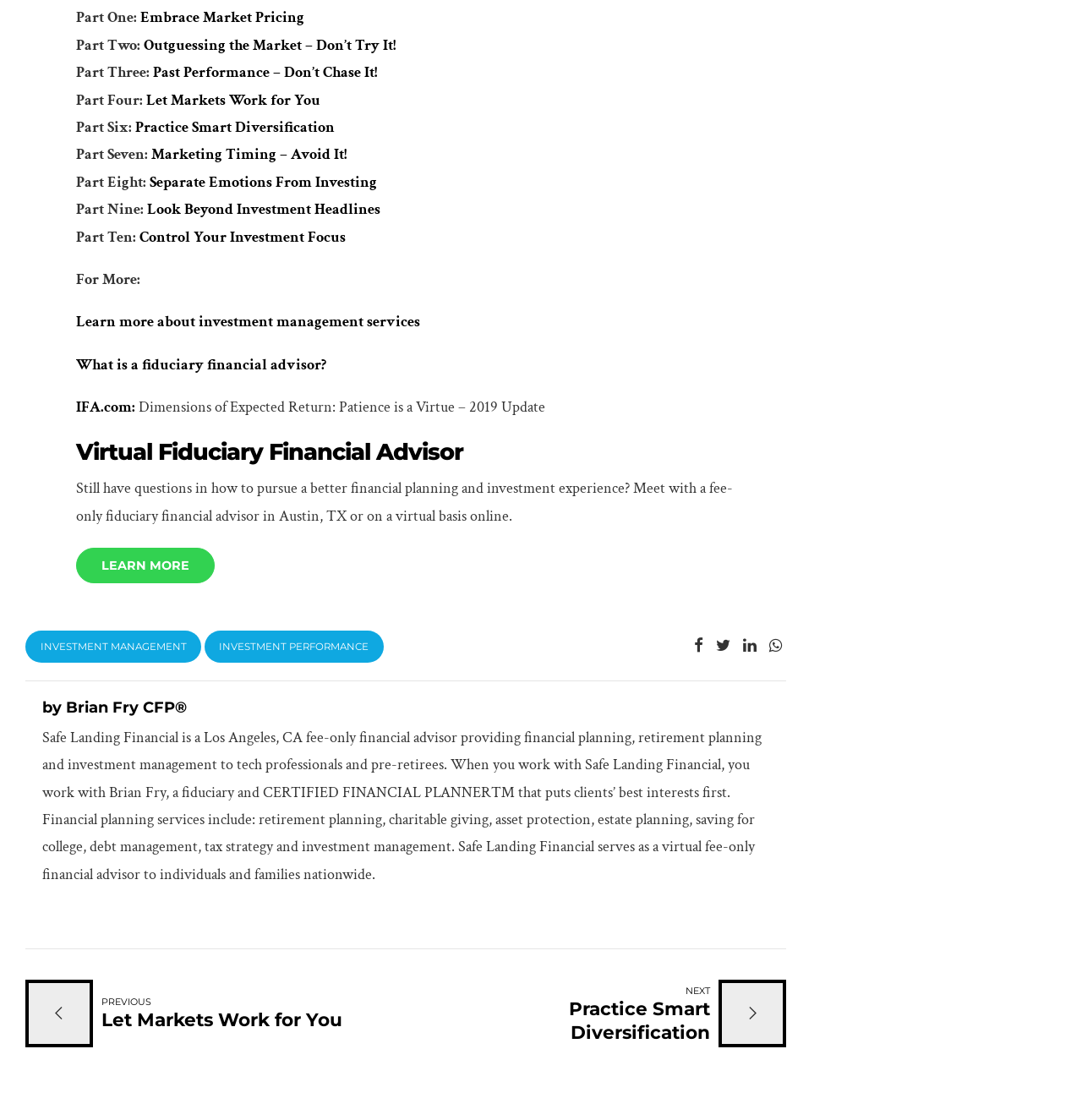Please determine the bounding box coordinates, formatted as (top-left x, top-left y, bottom-right x, bottom-right y), with all values as floating point numbers between 0 and 1. Identify the bounding box of the region described as: Studio Information

None